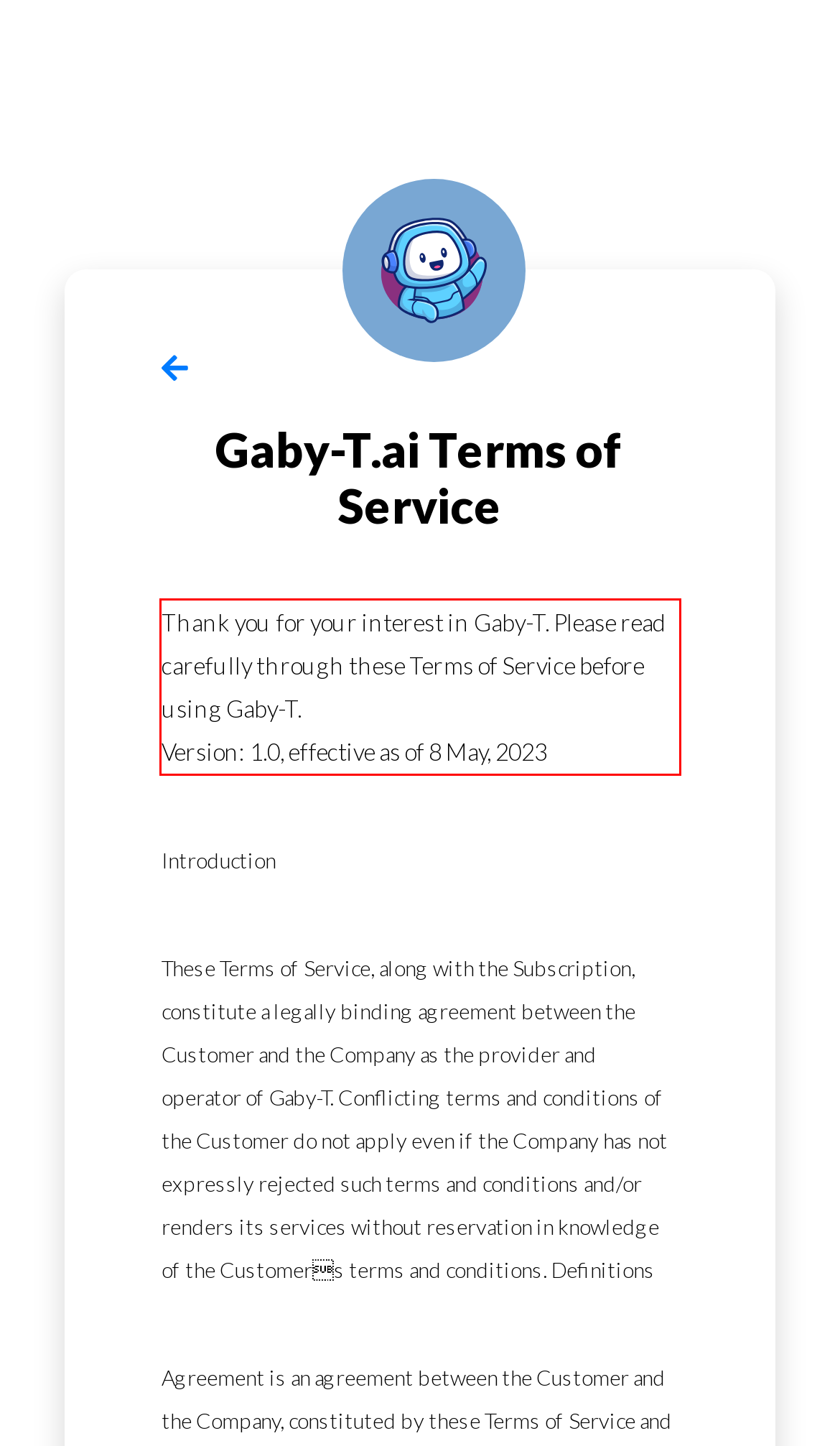Extract and provide the text found inside the red rectangle in the screenshot of the webpage.

Thank you for your interest in Gaby-T. Please read carefully through these Terms of Service before using Gaby-T. Version: 1.0, effective as of 8 May, 2023